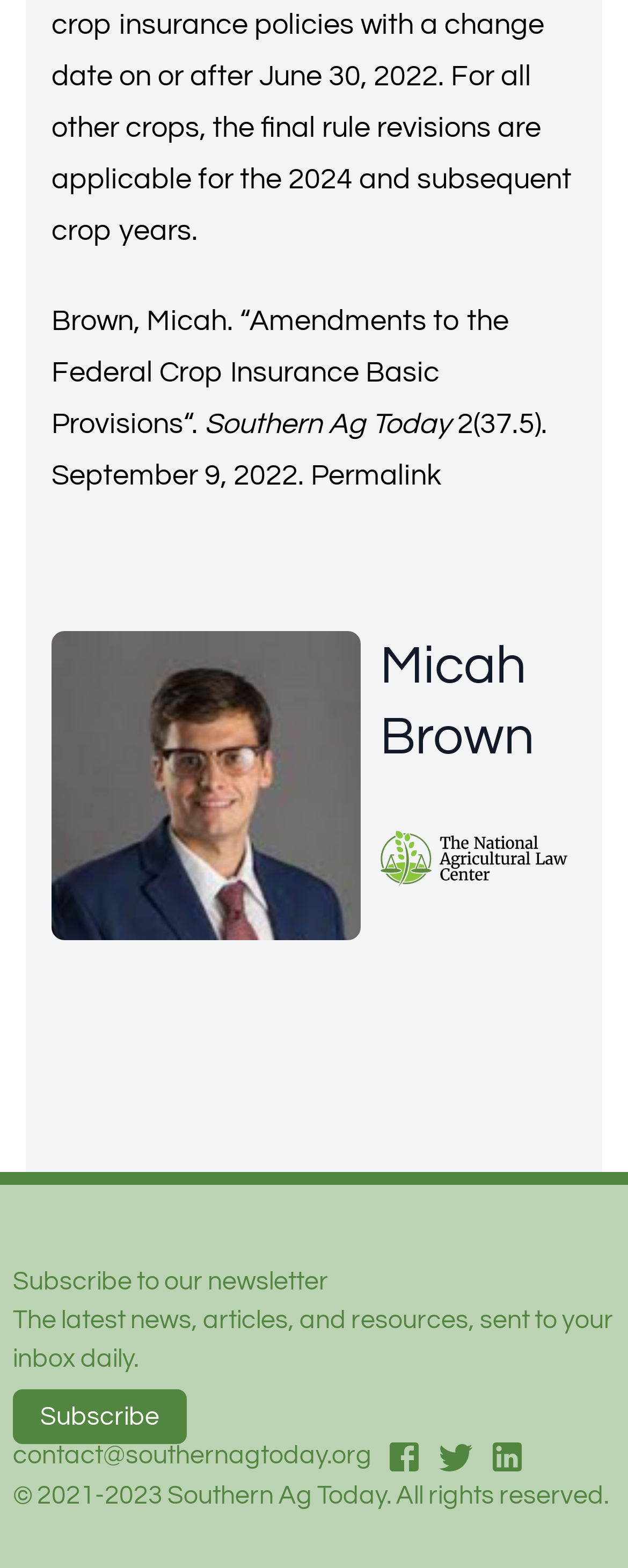Please find the bounding box coordinates of the element that must be clicked to perform the given instruction: "Follow Southern Ag Today on Facebook". The coordinates should be four float numbers from 0 to 1, i.e., [left, top, right, bottom].

[0.613, 0.916, 0.674, 0.941]